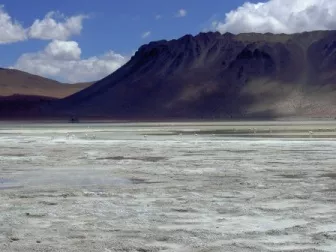What is the color of the sky in the background? Please answer the question using a single word or phrase based on the image.

Clear blue